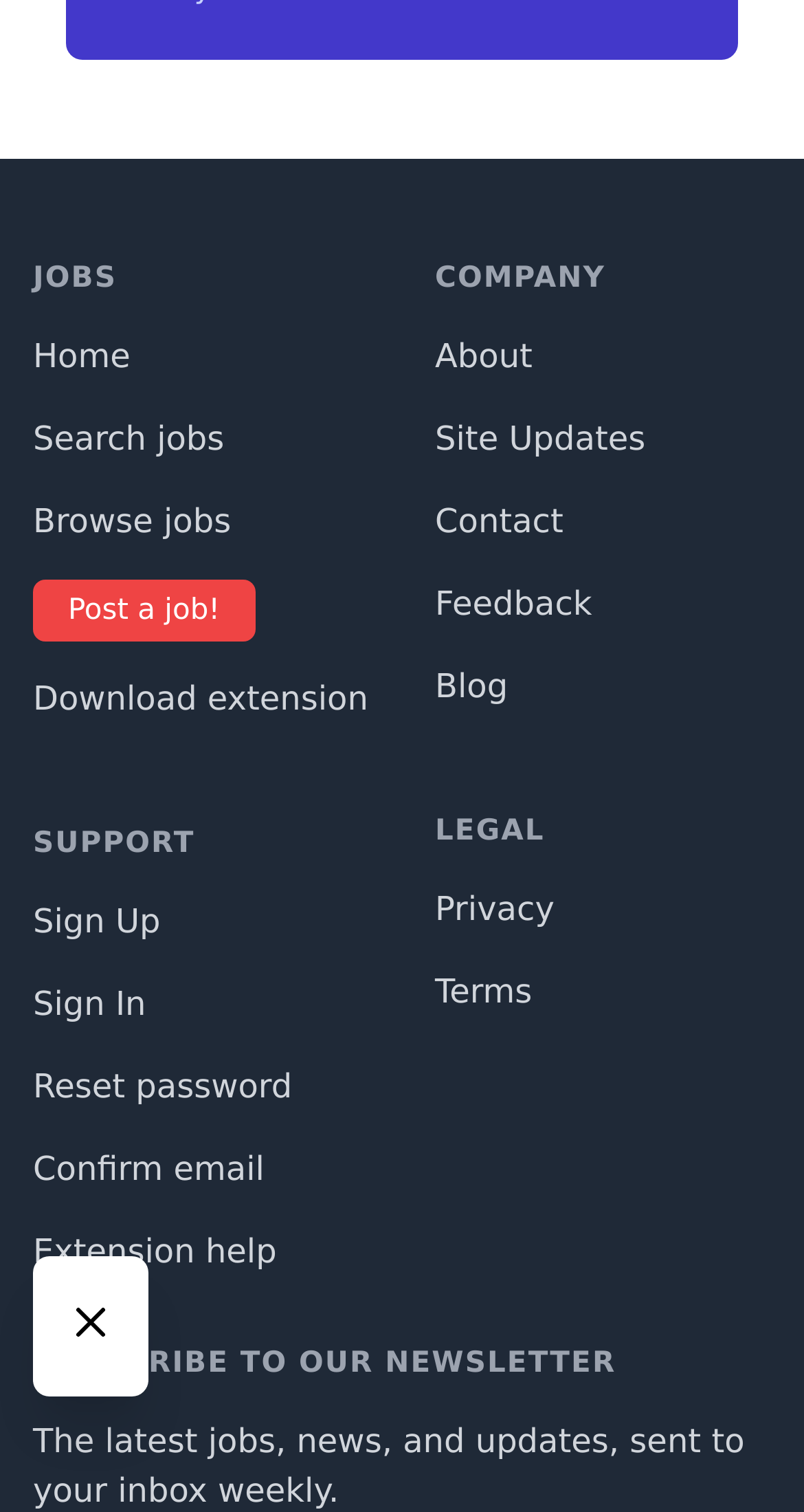Answer the following query with a single word or phrase:
What is the topic of the newsletter?

Jobs, news, and updates